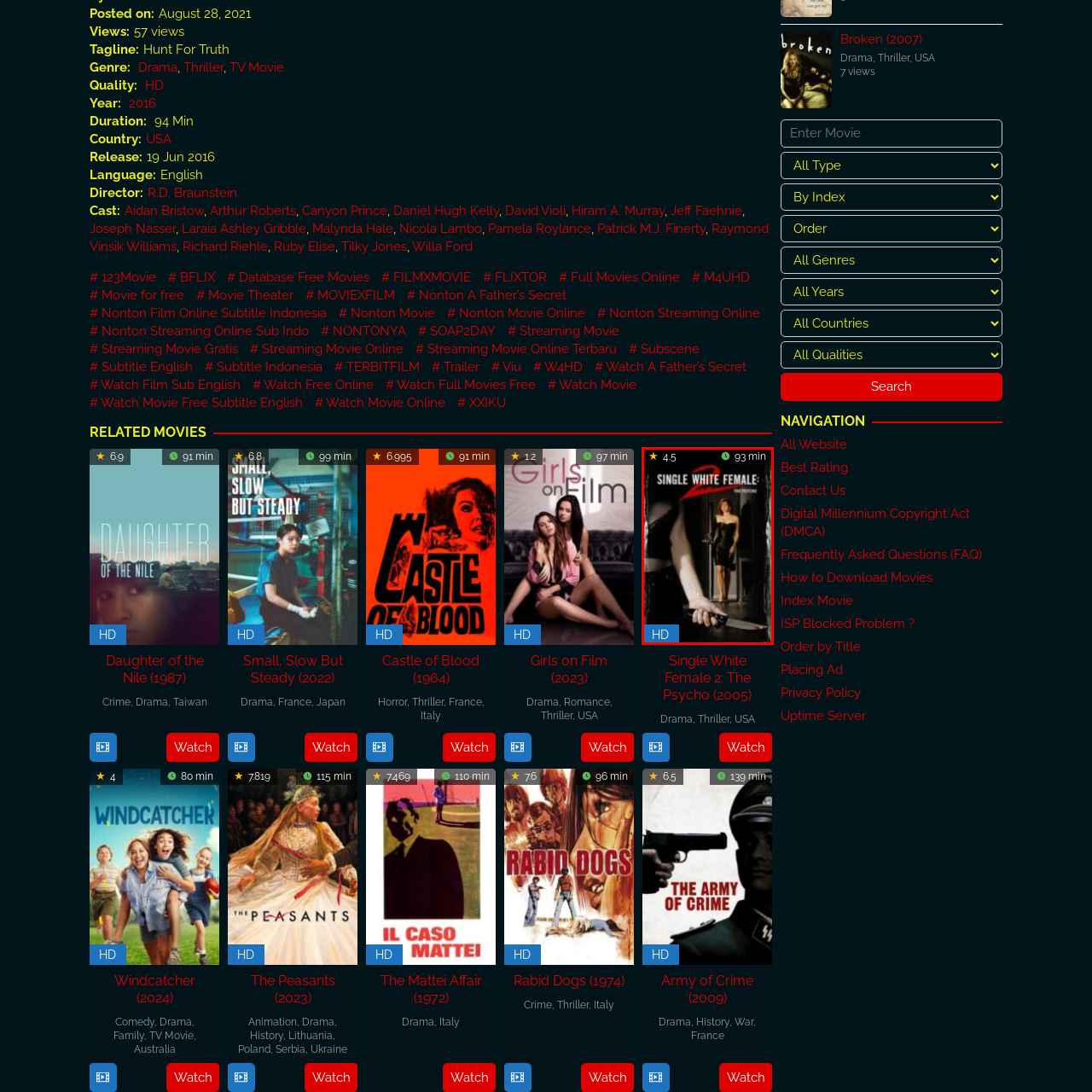Observe the image segment inside the red bounding box and answer concisely with a single word or phrase: What is the runtime of the movie?

93 minutes